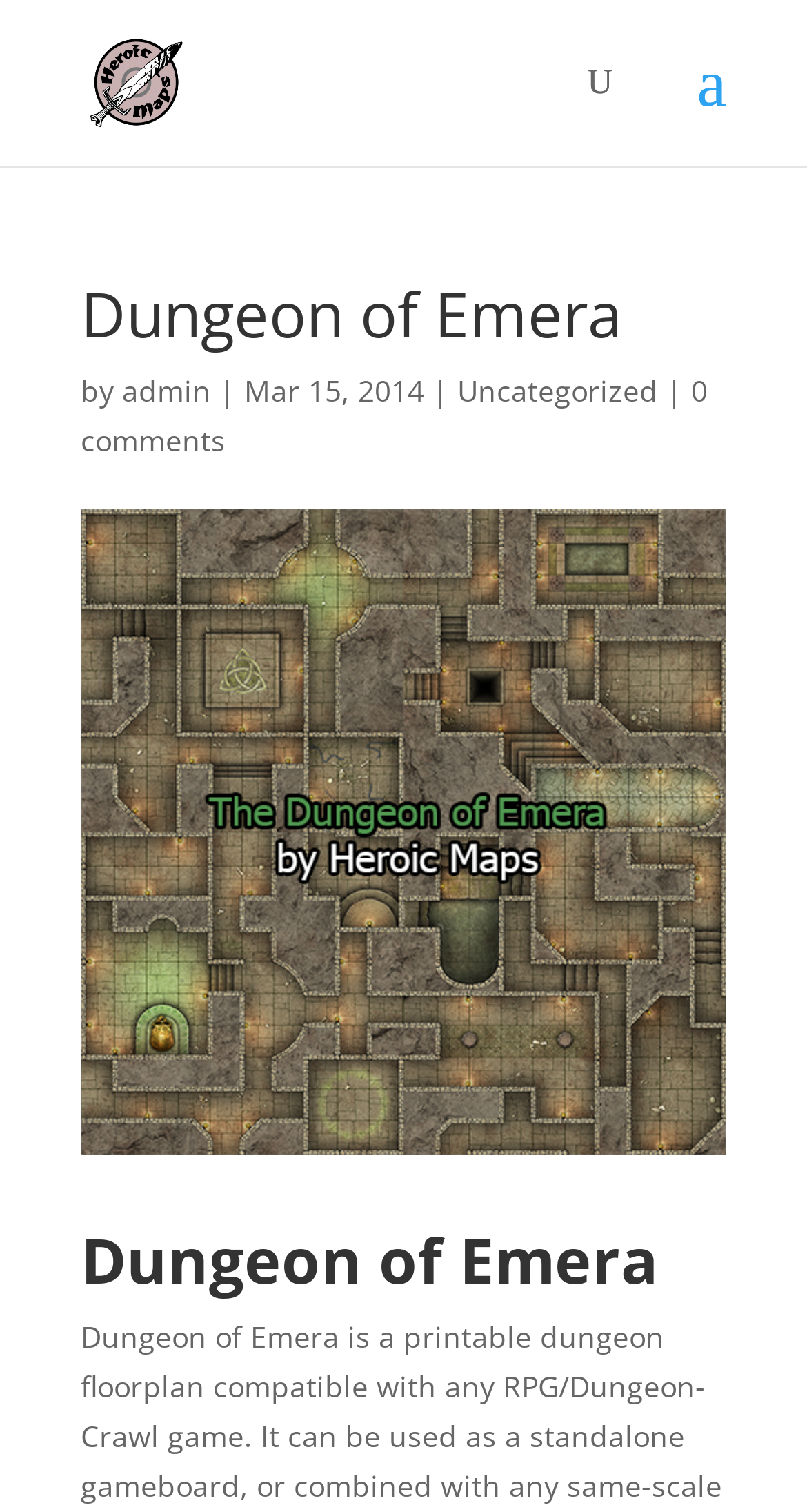Using the description "alt="Heroic Maps"", predict the bounding box of the relevant HTML element.

[0.11, 0.039, 0.229, 0.065]